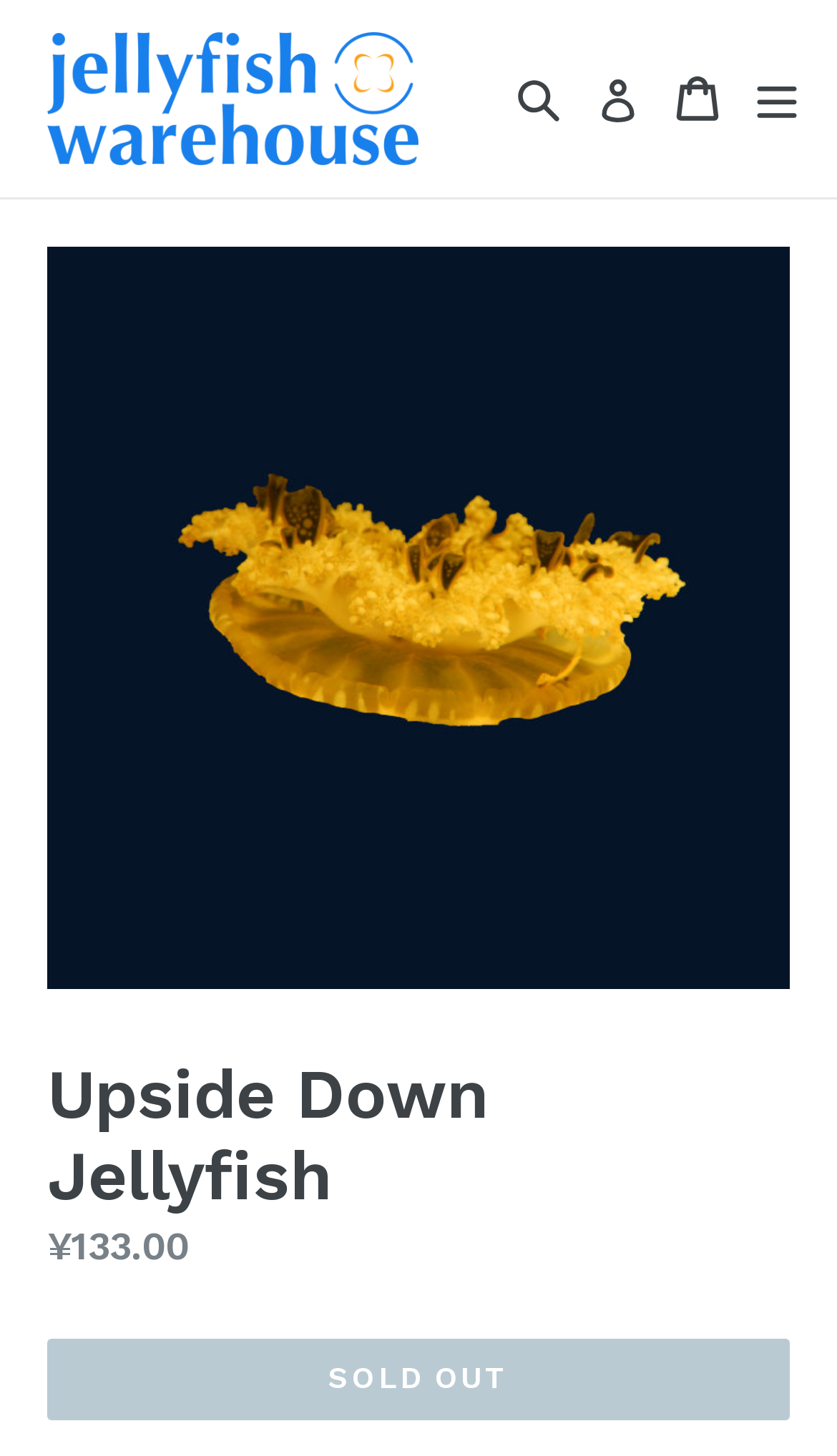Can you locate the main headline on this webpage and provide its text content?

Upside Down Jellyfish